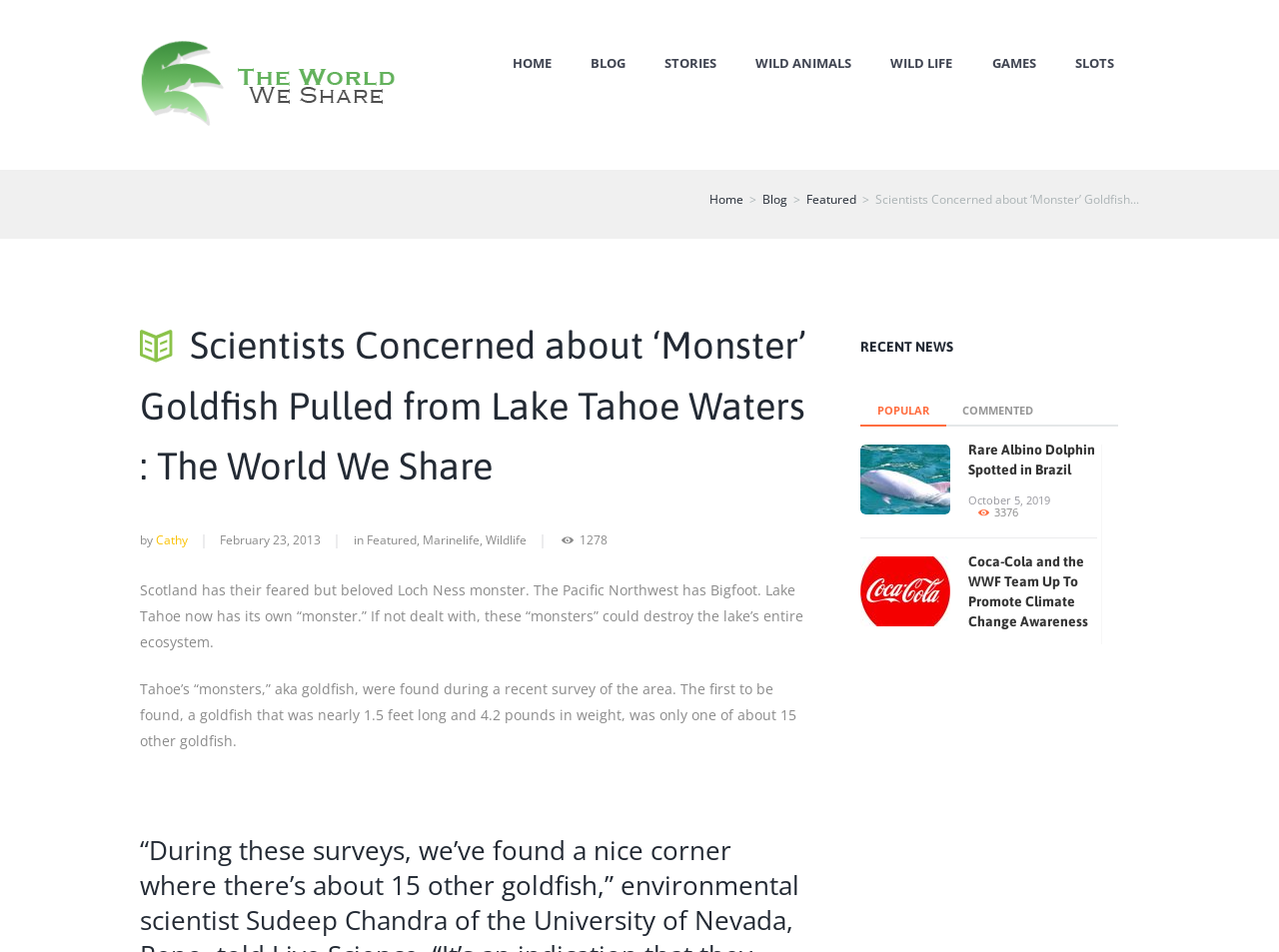Provide the bounding box for the UI element matching this description: "Write For Us Gaming".

None